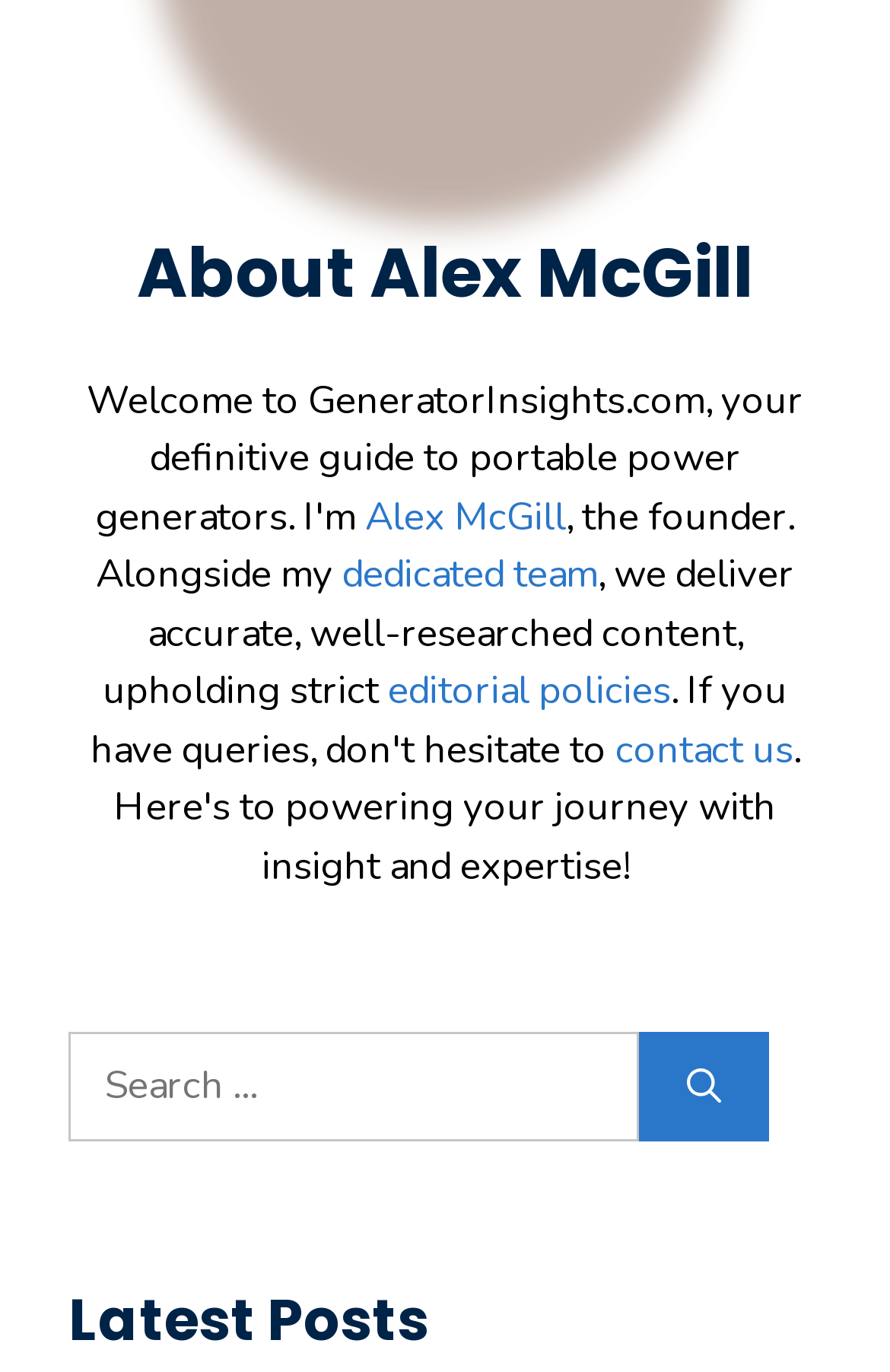Based on the element description: "editorial policies", identify the UI element and provide its bounding box coordinates. Use four float numbers between 0 and 1, [left, top, right, bottom].

[0.436, 0.484, 0.754, 0.523]